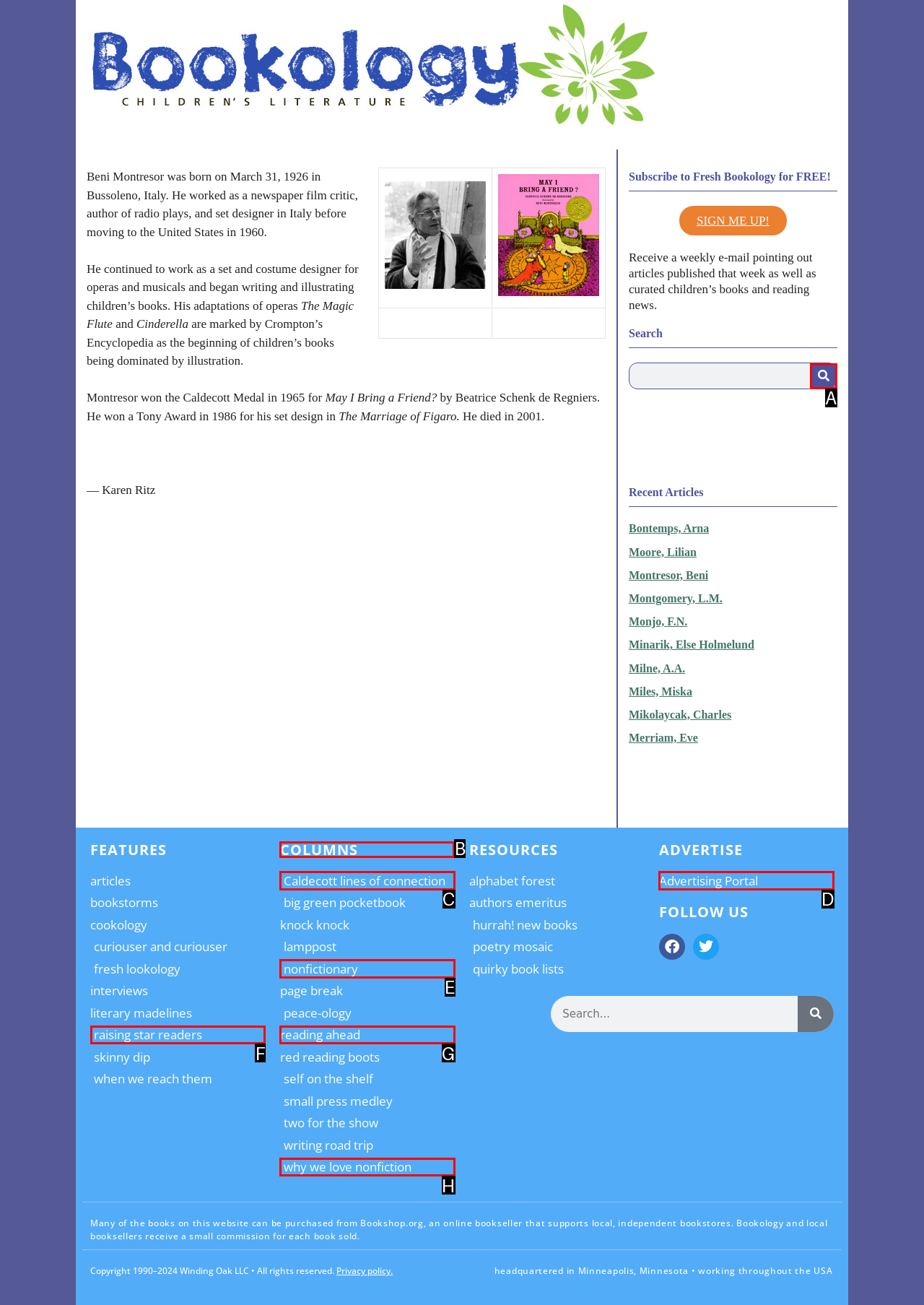For the task: Explore COLUMNS, identify the HTML element to click.
Provide the letter corresponding to the right choice from the given options.

B